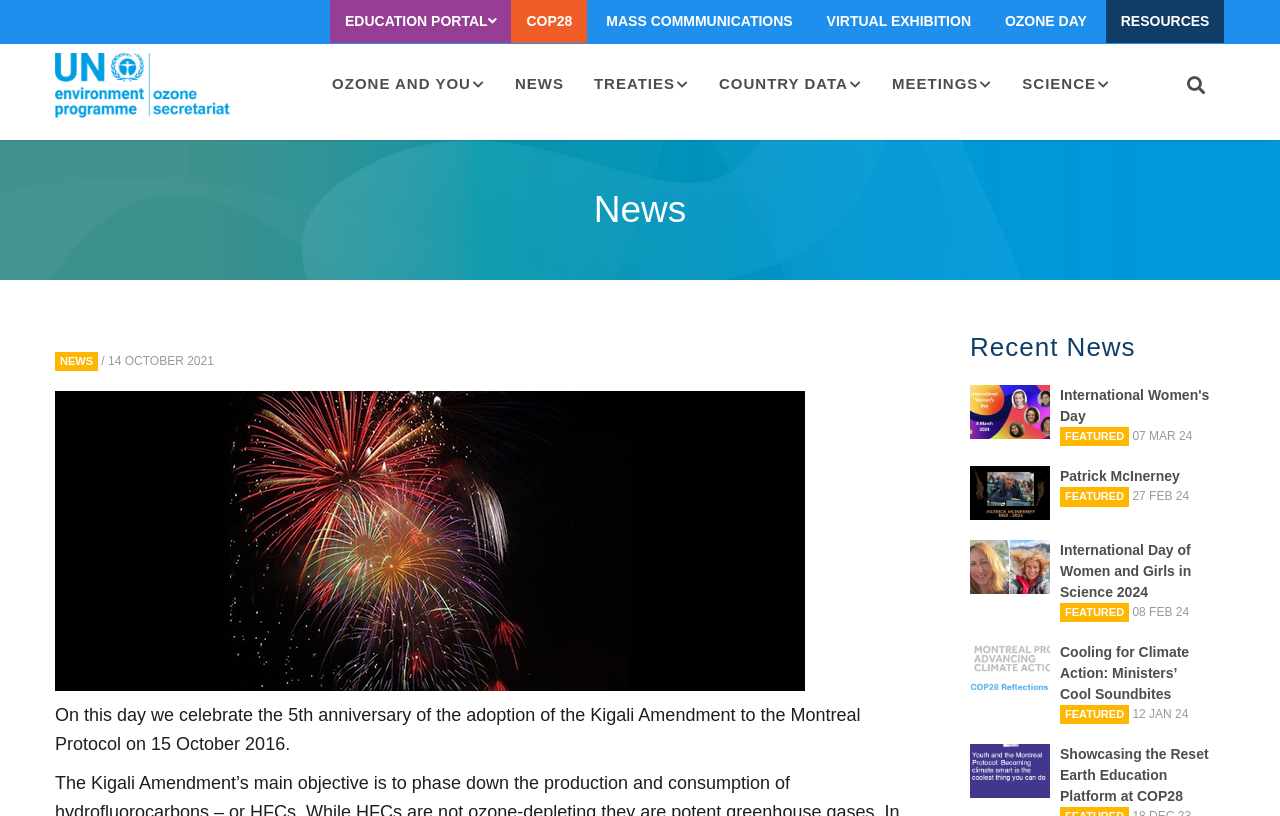Identify the bounding box coordinates for the element that needs to be clicked to fulfill this instruction: "Go to the 'NEWS' page". Provide the coordinates in the format of four float numbers between 0 and 1: [left, top, right, bottom].

[0.391, 0.054, 0.452, 0.152]